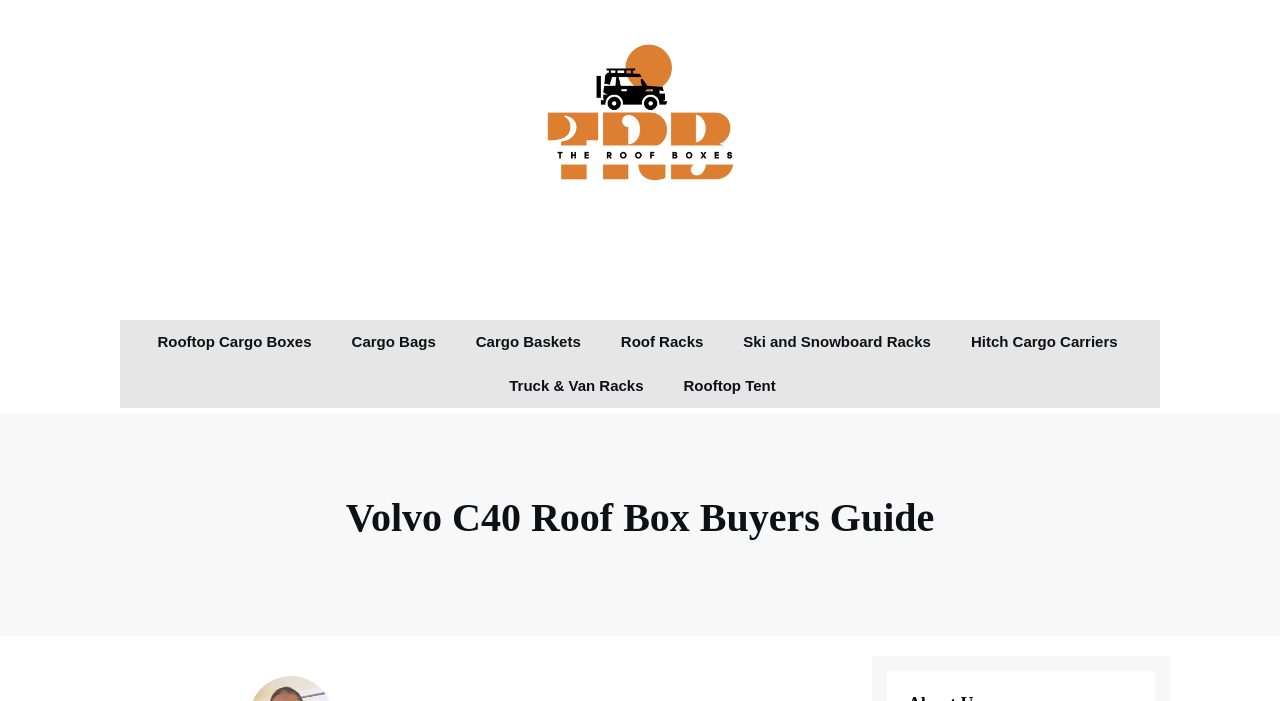Provide your answer to the question using just one word or phrase: How many words are in the logo link text?

1